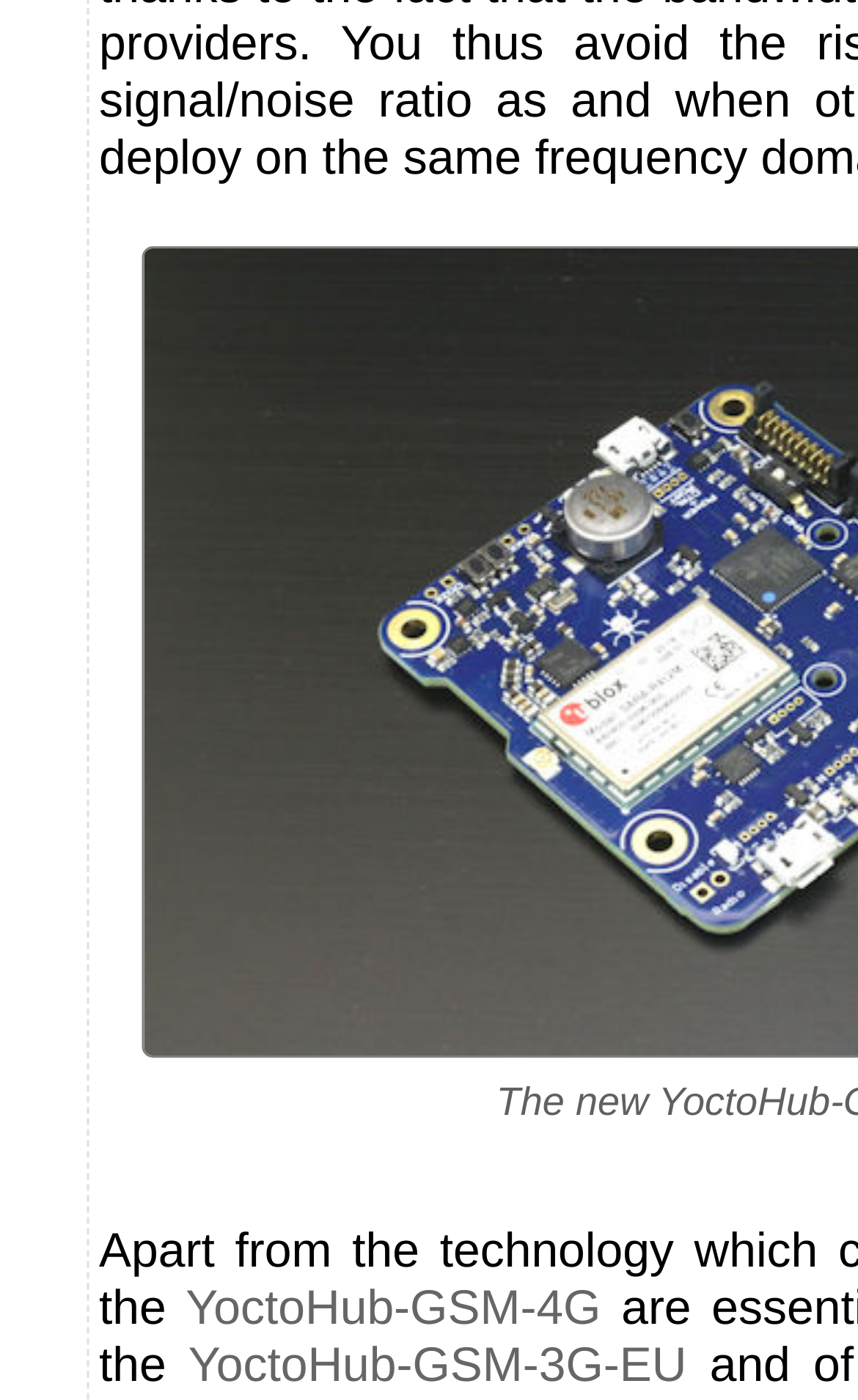Using the element description provided, determine the bounding box coordinates in the format (top-left x, top-left y, bottom-right x, bottom-right y). Ensure that all values are floating point numbers between 0 and 1. Element description: YoctoHub-GSM-3G-EU

[0.219, 0.955, 0.8, 0.994]